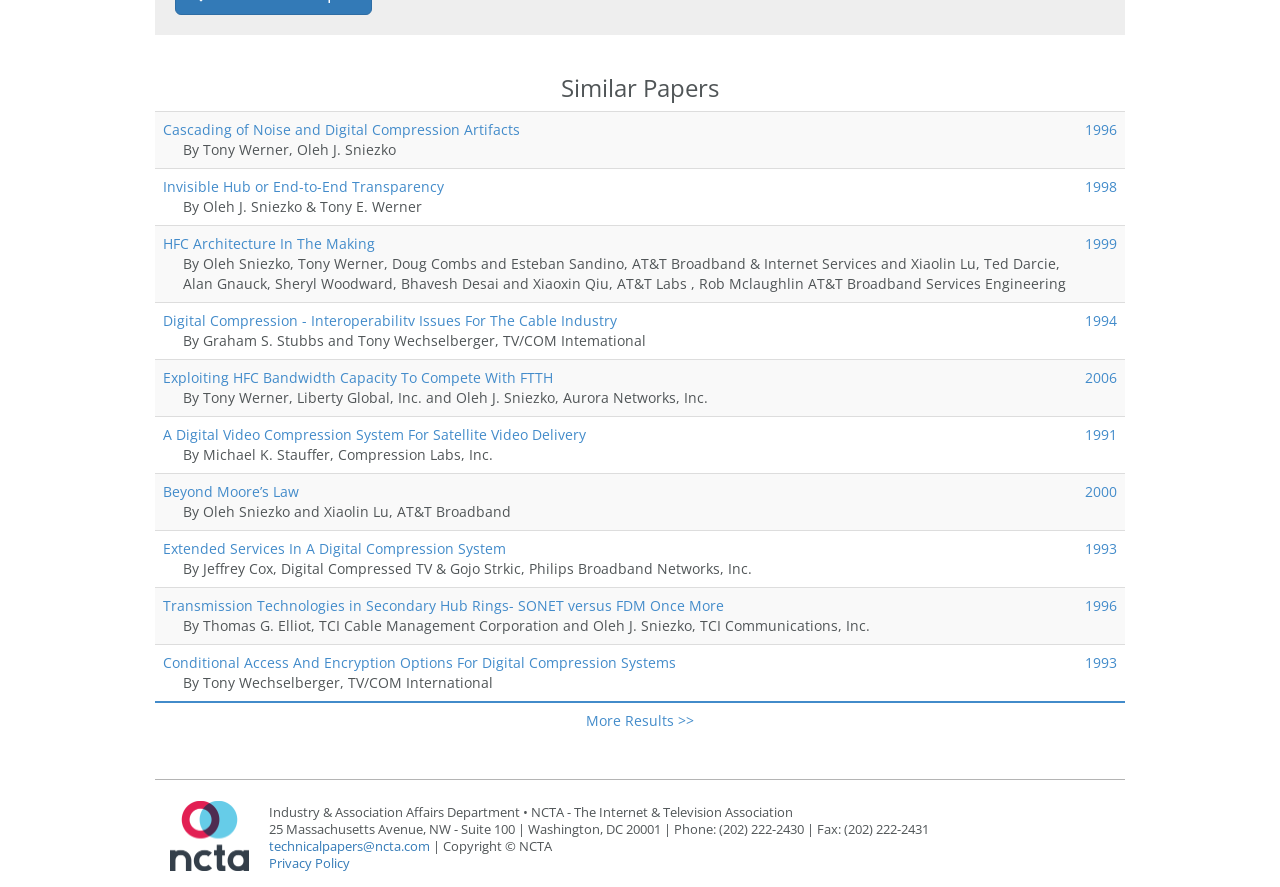Identify the bounding box of the UI component described as: "Beyond Moore’s Law".

[0.127, 0.543, 0.234, 0.565]